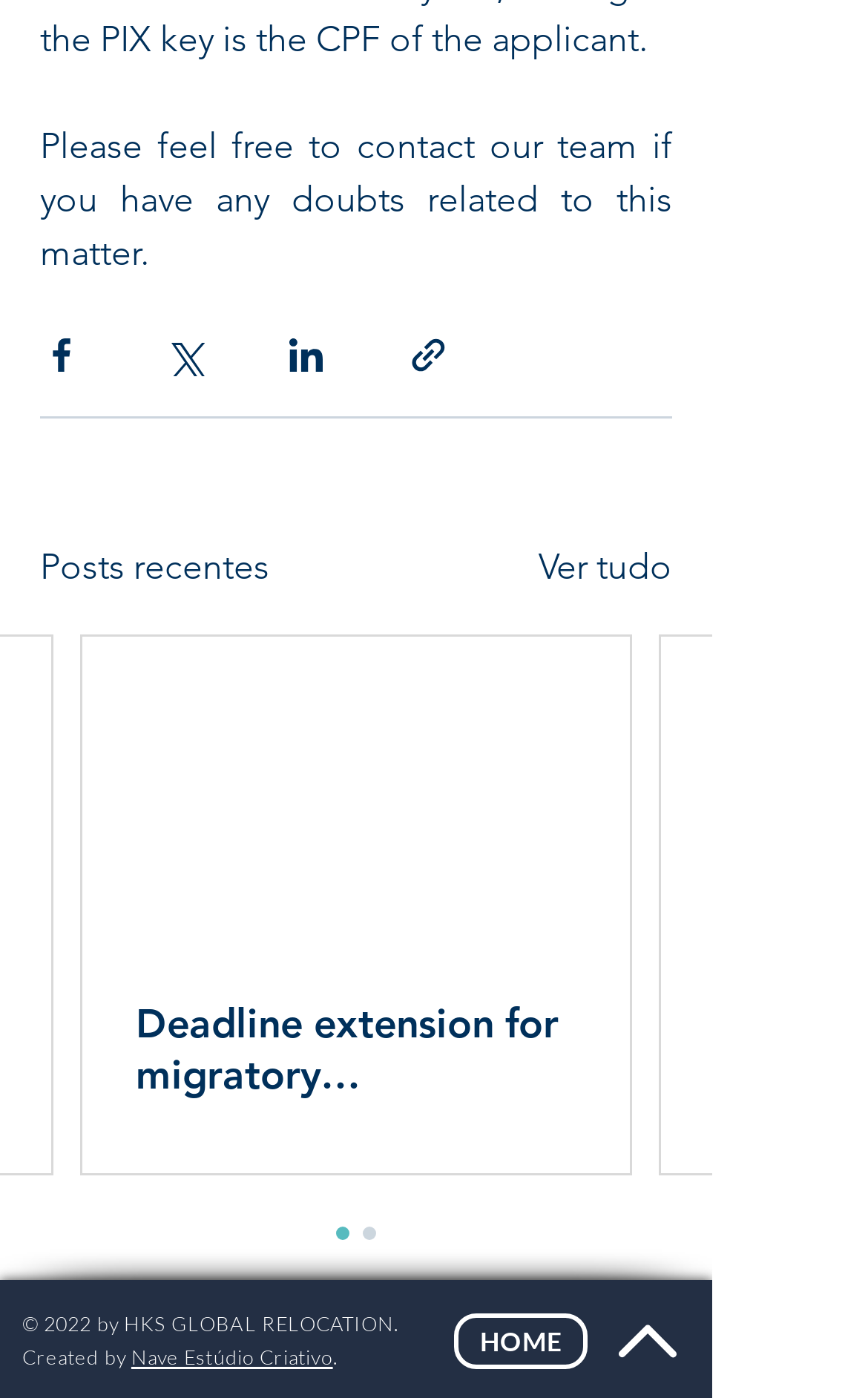Find the bounding box coordinates for the area you need to click to carry out the instruction: "Check the Deadline extension for migratory regularization". The coordinates should be four float numbers between 0 and 1, indicated as [left, top, right, bottom].

[0.156, 0.714, 0.664, 0.787]